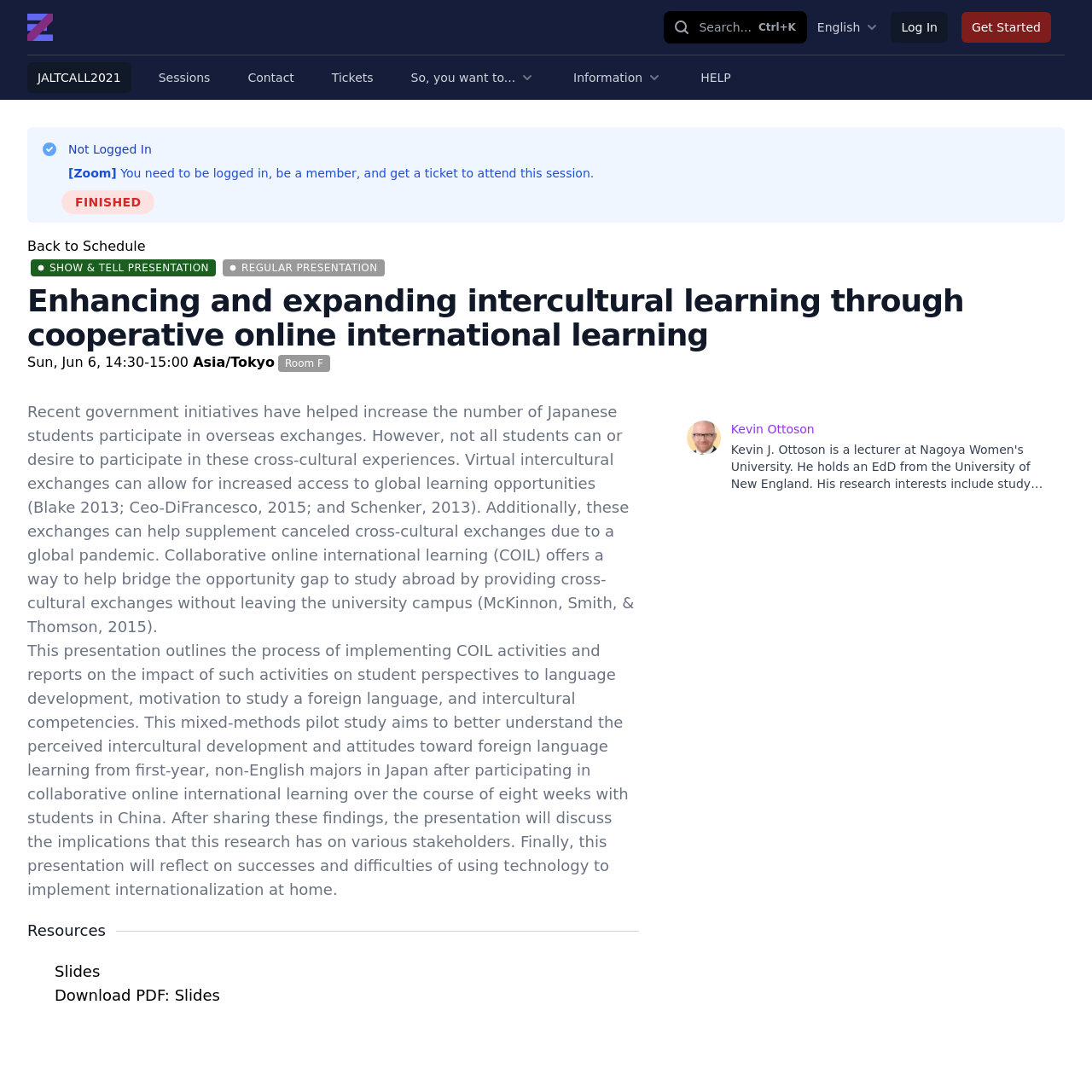Who is the presenter of the session?
Please provide a single word or phrase based on the screenshot.

Kevin Ottoson